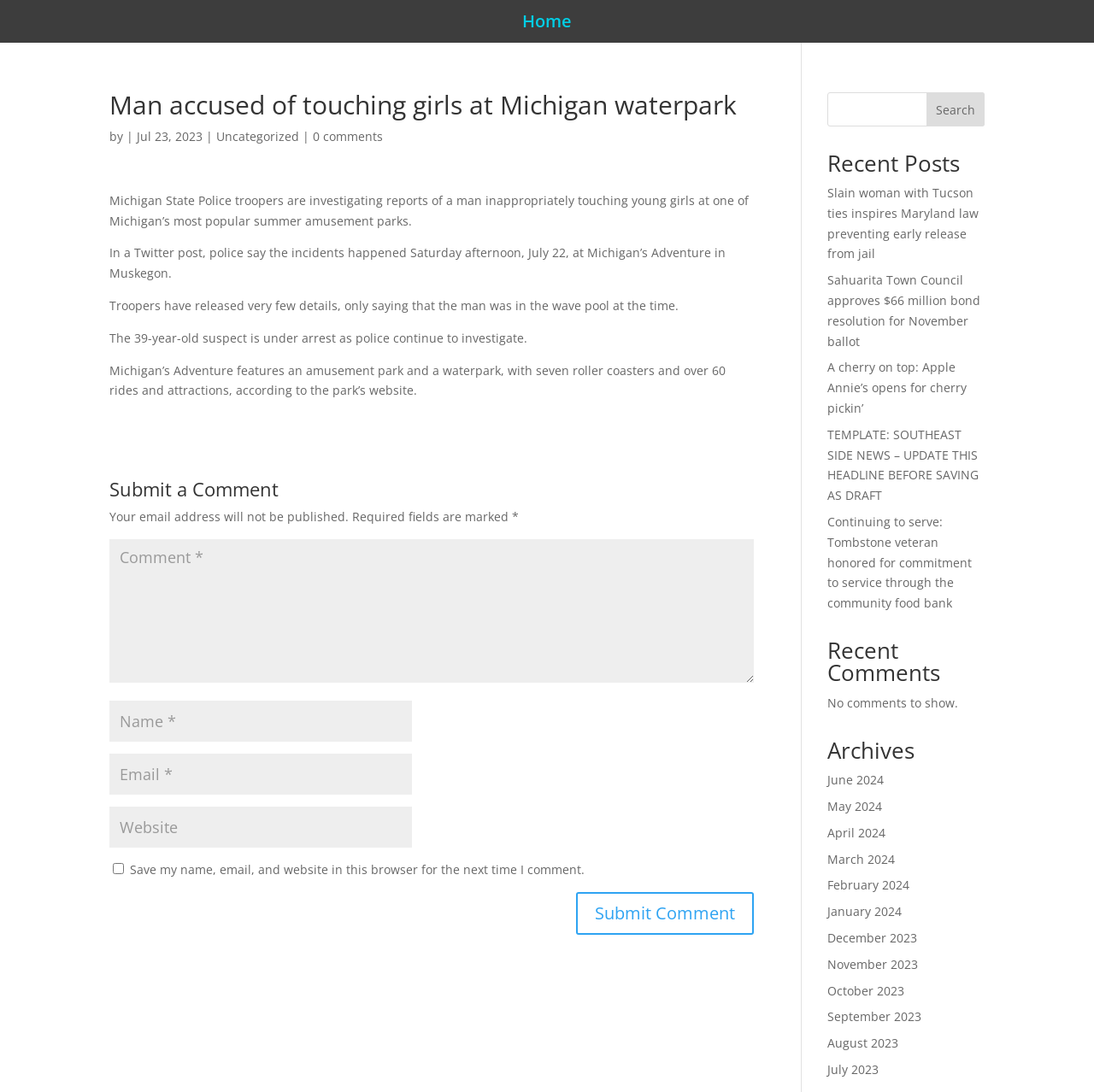Locate the headline of the webpage and generate its content.

Man accused of touching girls at Michigan waterpark